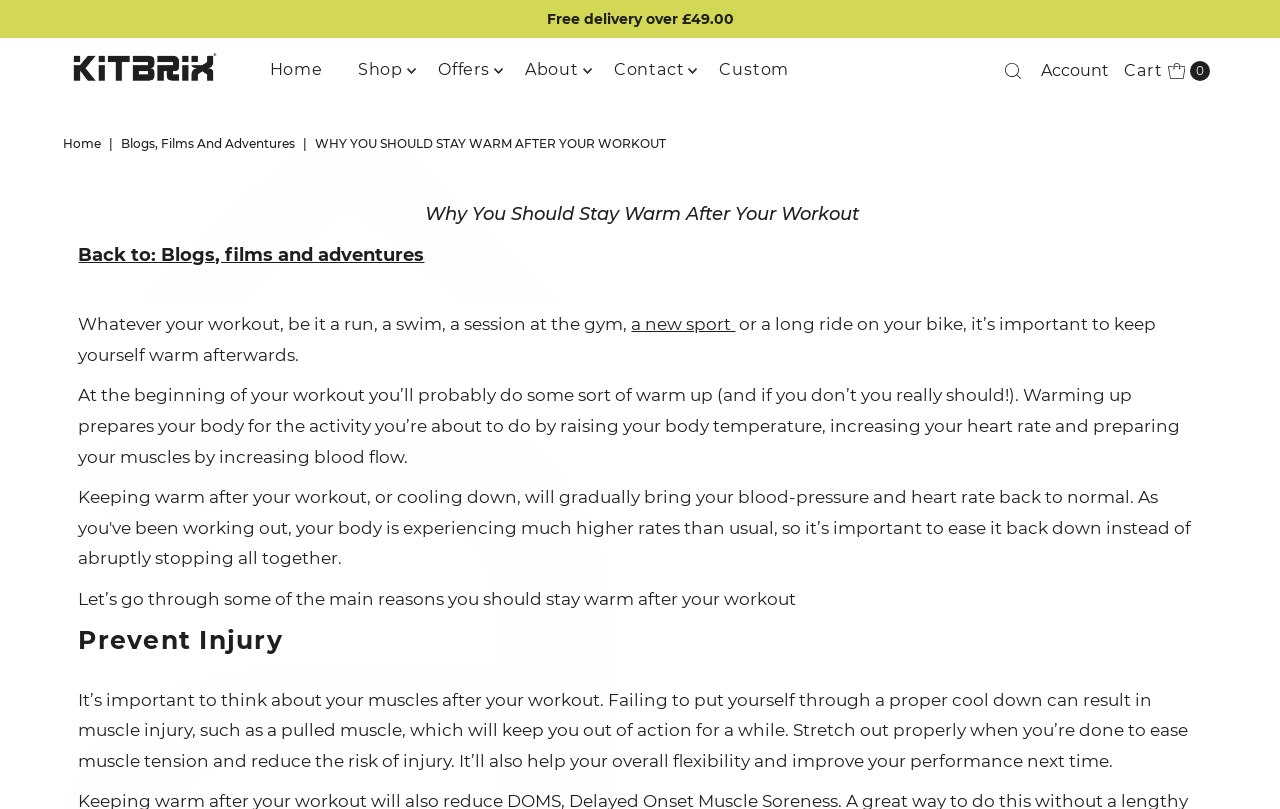What can happen if you don't cool down properly after a workout?
From the screenshot, provide a brief answer in one word or phrase.

Muscle injury